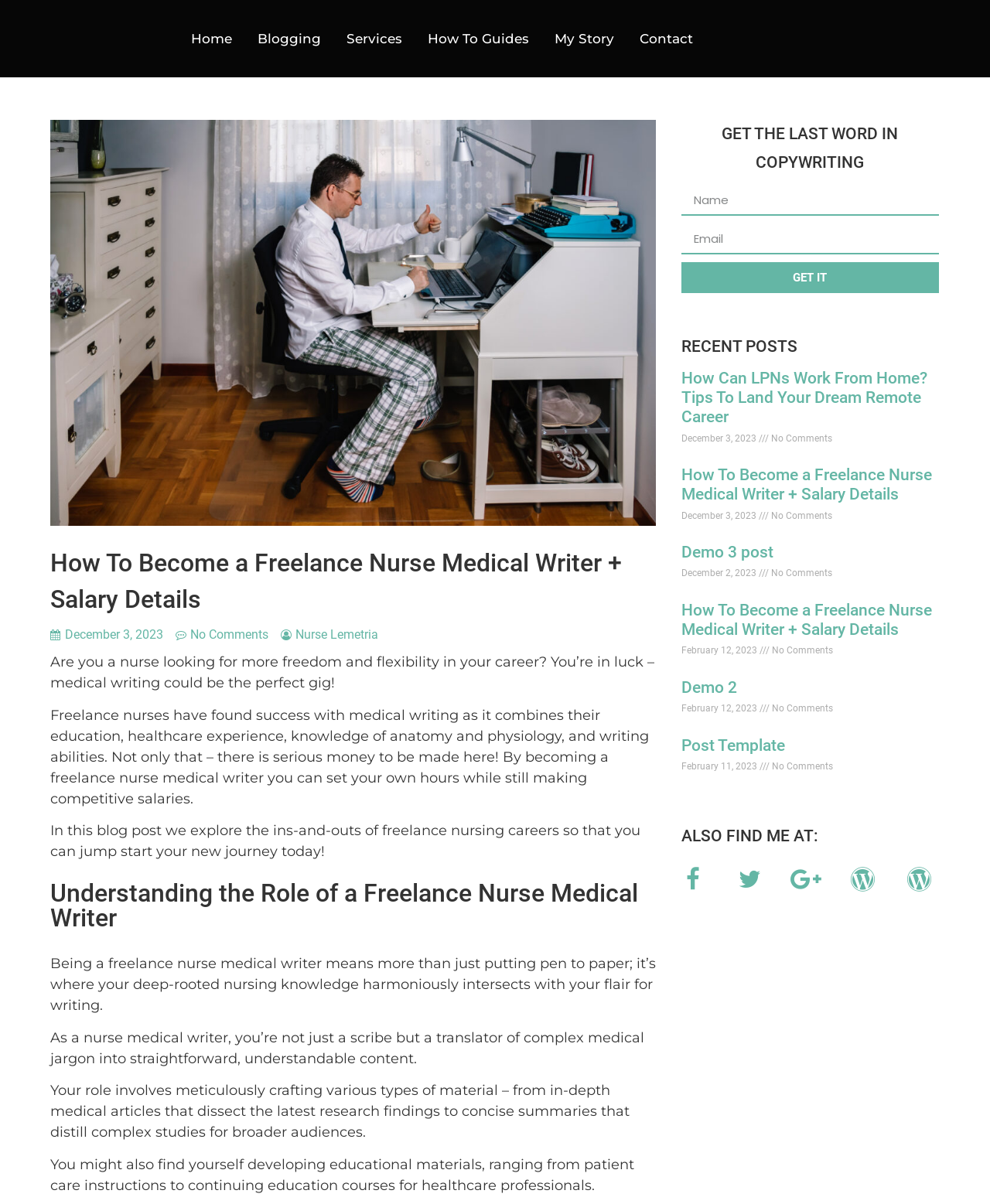Create a detailed narrative of the webpage’s visual and textual elements.

This webpage is about becoming a freelance nurse medical writer, with a focus on salary details. At the top, there are seven links to different sections of the website, including "Home", "Blogging", "Services", "How To Guides", "My Story", and "Contact". Next to these links, there is a button to sign up for a free masterclass.

Below the navigation links, there is a heading that repeats the title of the webpage, followed by three links to the date of publication, the author's name, and a comment section. 

The main content of the webpage is divided into several sections. The first section introduces the concept of freelance nurse medical writing, highlighting the benefits of combining nursing knowledge with writing skills. The second section explains the role of a freelance nurse medical writer, including crafting various types of medical content and developing educational materials.

On the right side of the webpage, there is a section with a heading "GET THE LAST WORD IN COPYWRITING" and a form to sign up for a newsletter or free resource. Below this section, there is a list of recent posts, each with a heading, a link to the full article, and the date of publication. There are five recent posts listed.

At the bottom of the webpage, there is a section with links to the author's social media profiles, including Facebook, Twitter, Google-plus, and WordPress.